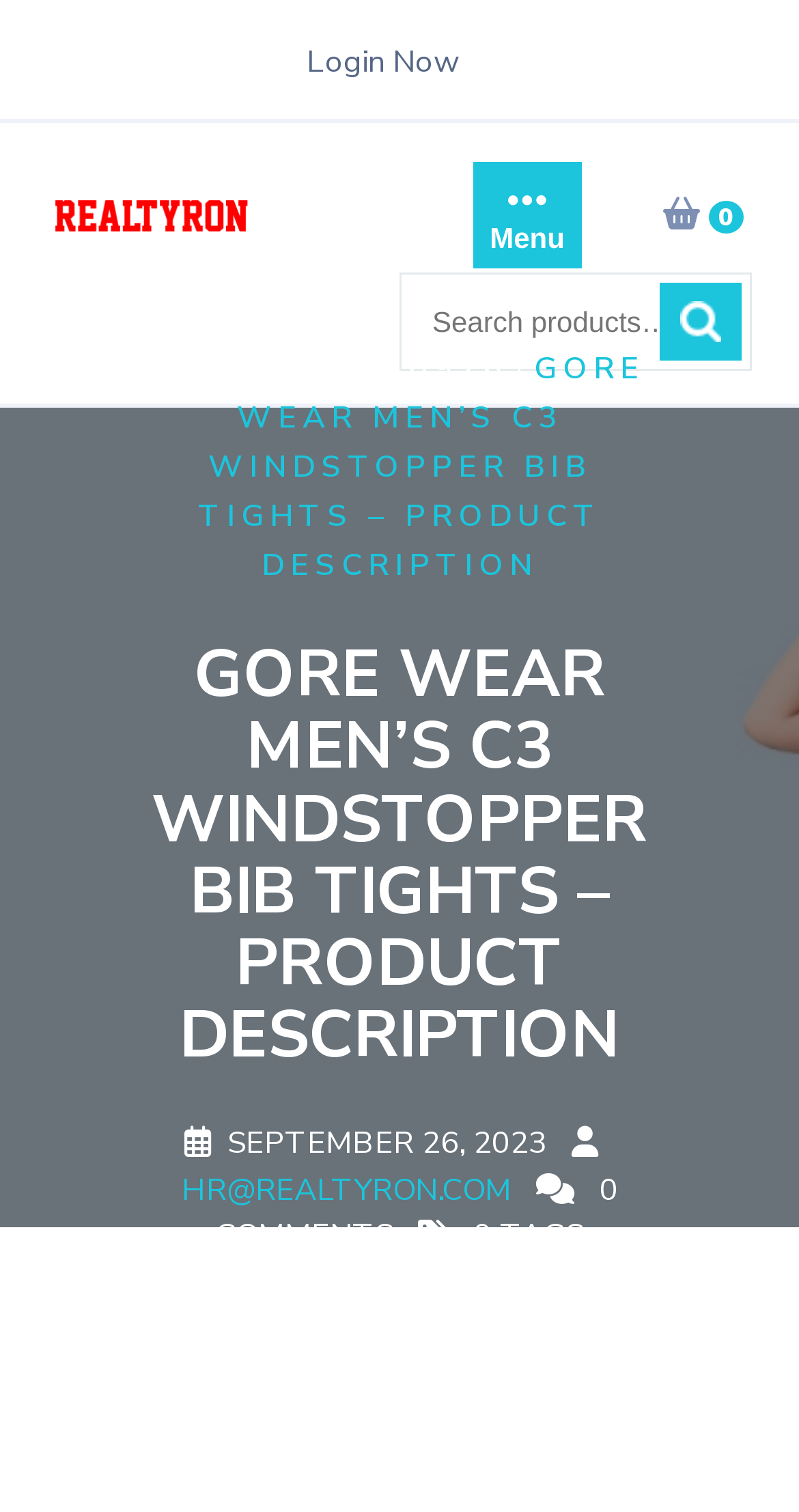Find the bounding box coordinates of the clickable area required to complete the following action: "Contact HR".

[0.227, 0.773, 0.64, 0.8]